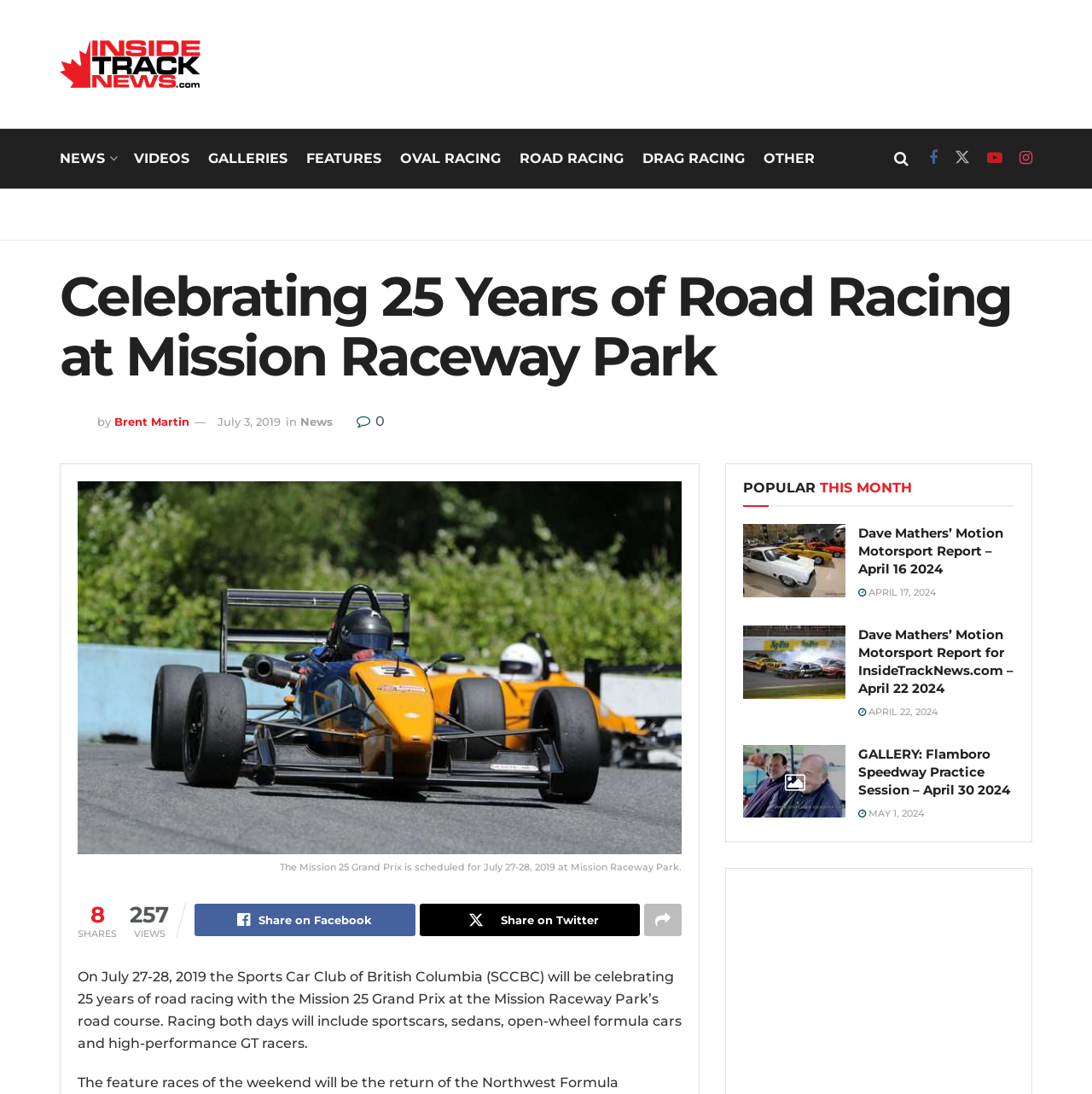Locate the bounding box coordinates of the area where you should click to accomplish the instruction: "Click on NEWS".

[0.055, 0.133, 0.105, 0.157]